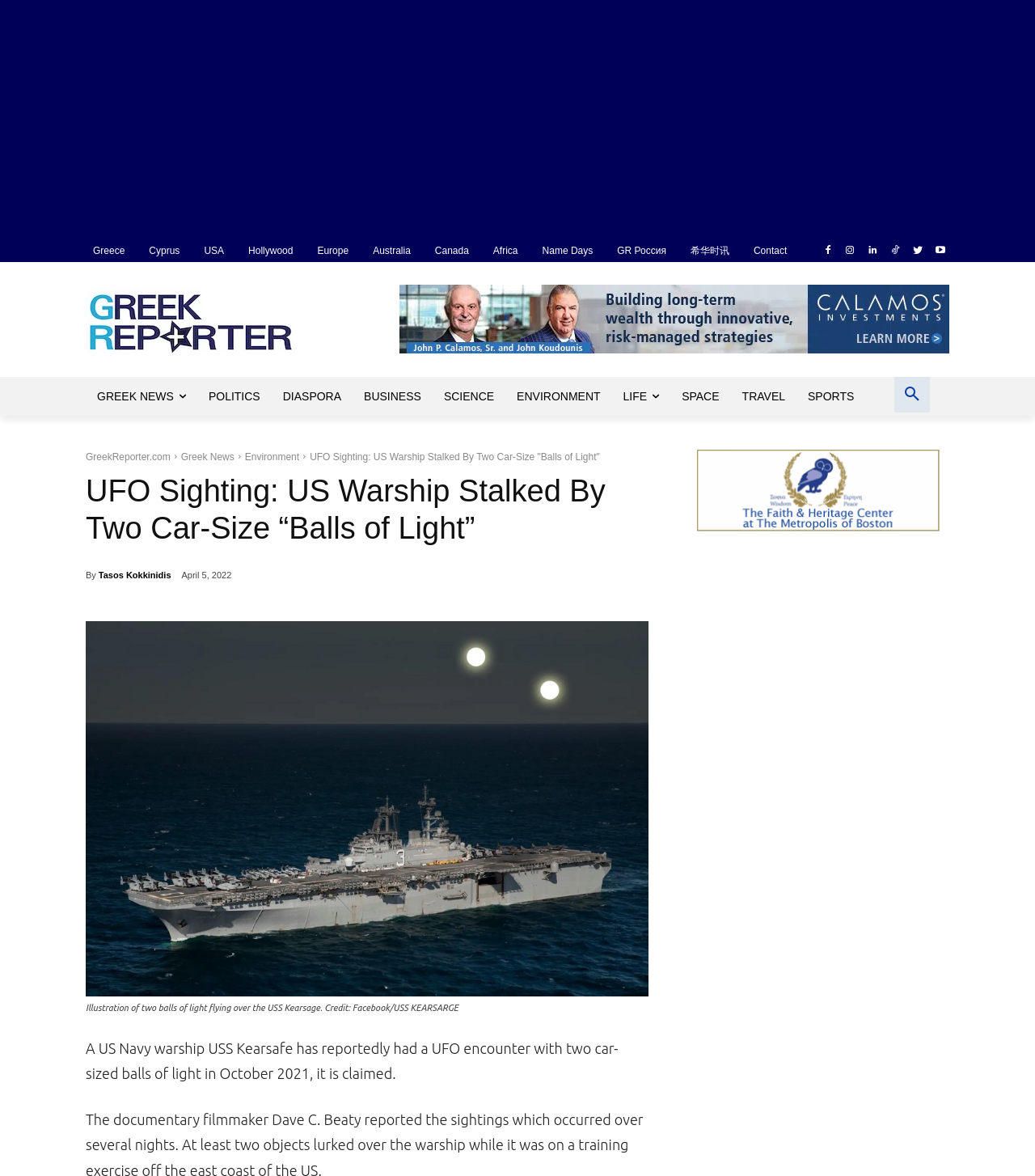Carefully examine the image and provide an in-depth answer to the question: What is the topic of the news article?

I determined the topic of the news article by reading the heading 'UFO Sighting: US Warship Stalked By Two Car-Size “Balls of Light”' which is prominently displayed on the webpage.